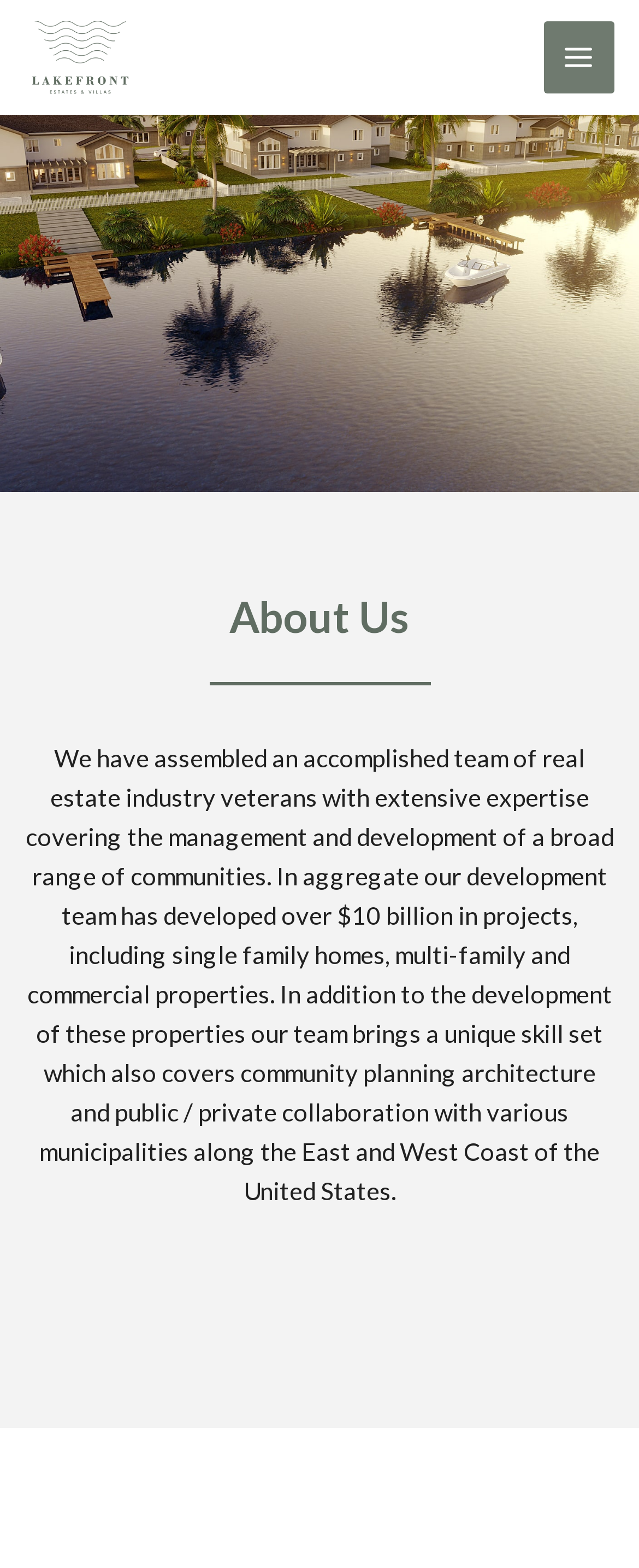Please predict the bounding box coordinates (top-left x, top-left y, bottom-right x, bottom-right y) for the UI element in the screenshot that fits the description: Main Menu

[0.851, 0.014, 0.962, 0.059]